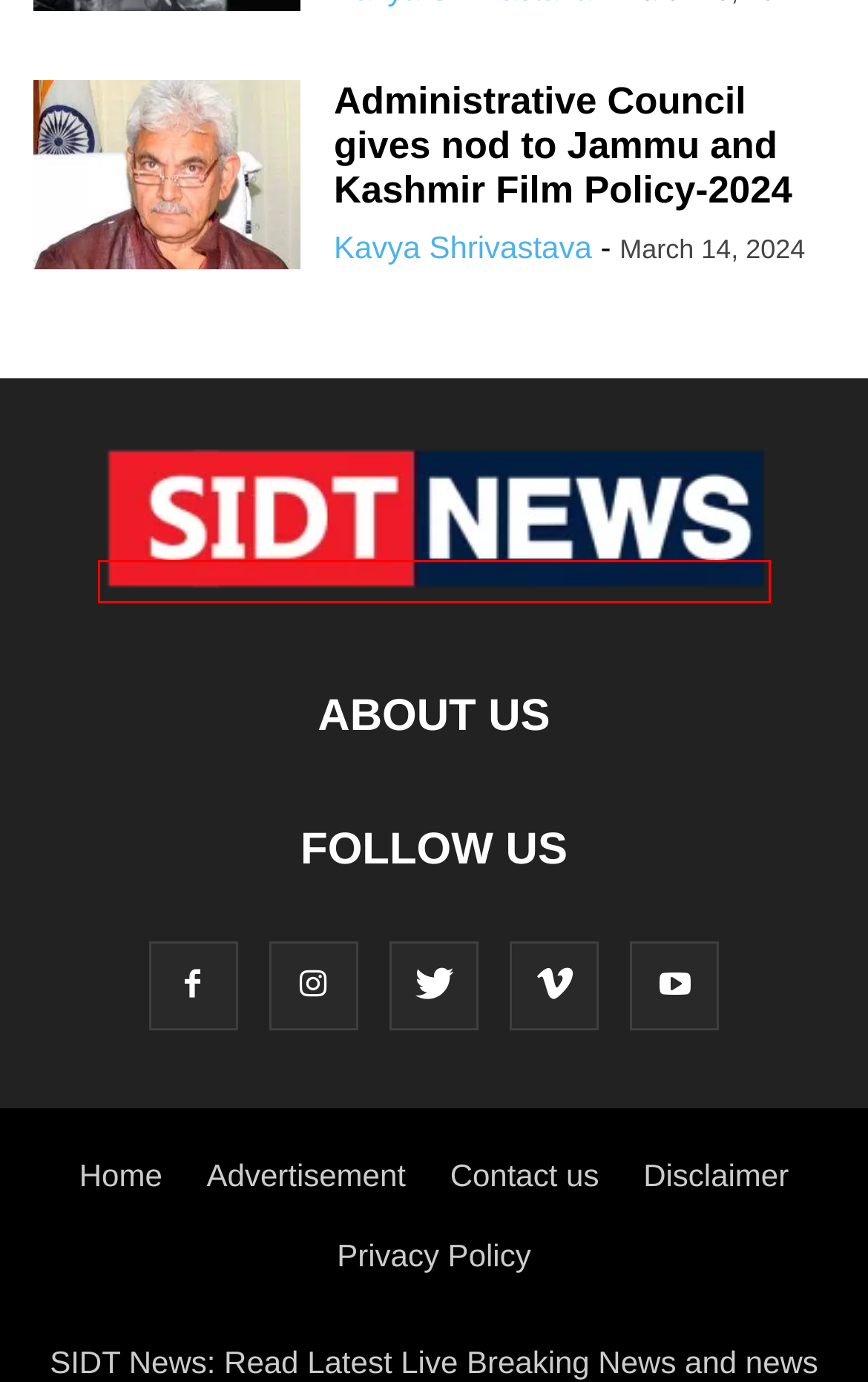Given a webpage screenshot with a UI element marked by a red bounding box, choose the description that best corresponds to the new webpage that will appear after clicking the element. The candidates are:
A. Administrative Council gives nod to Jammu and Kashmir Film Policy-2024 -
B. Pakistan sit alone at the top of WTC standings after second IND vs WI Test ends in a draw -
C. Disturbing, hard-hitting film on life-long scars of child abuse(IANS Rating: ***) -
D. Privacy Policy -
E. Disclaimer -
F. SIDT News- Breaking News, Latest News, News Headlines, Live News, Today News
G. Superstars Yash, Rakshit Shetty cast their votes, underline importance of polling -
H. Advertisement -

F